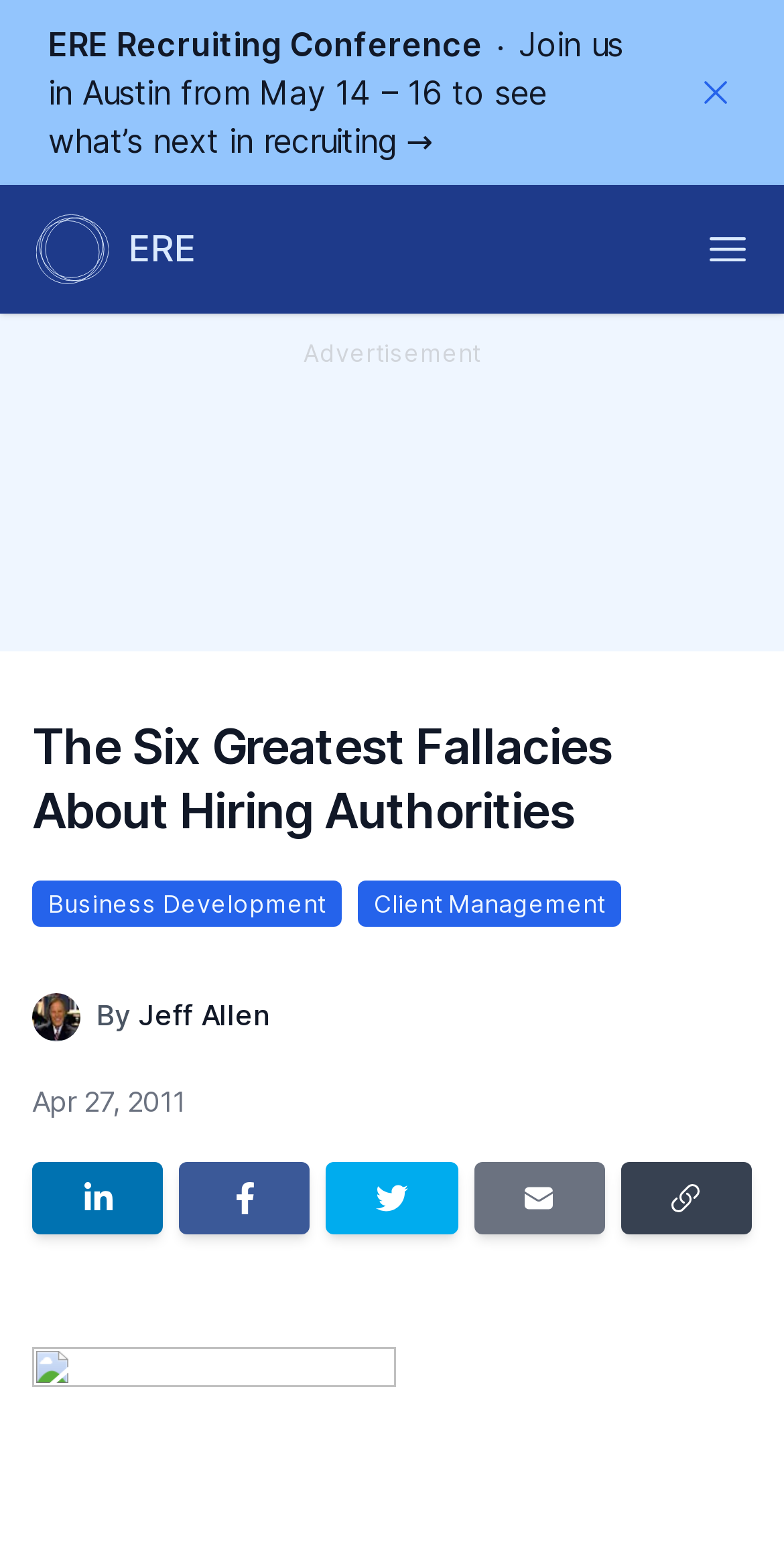Locate the bounding box coordinates of the clickable element to fulfill the following instruction: "Click the ERE link". Provide the coordinates as four float numbers between 0 and 1 in the format [left, top, right, bottom].

[0.041, 0.135, 0.251, 0.186]